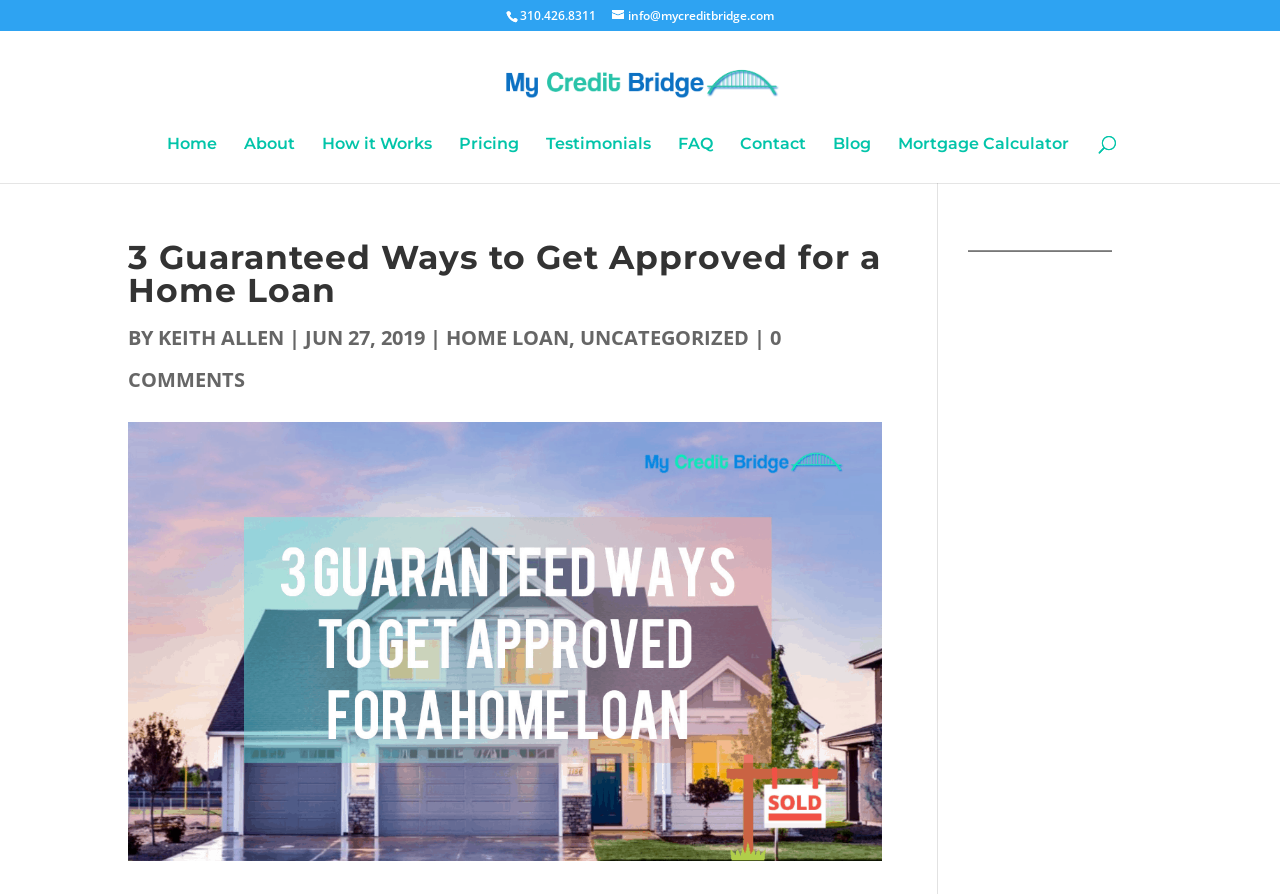Is there a search function on the page?
Use the image to answer the question with a single word or phrase.

Yes